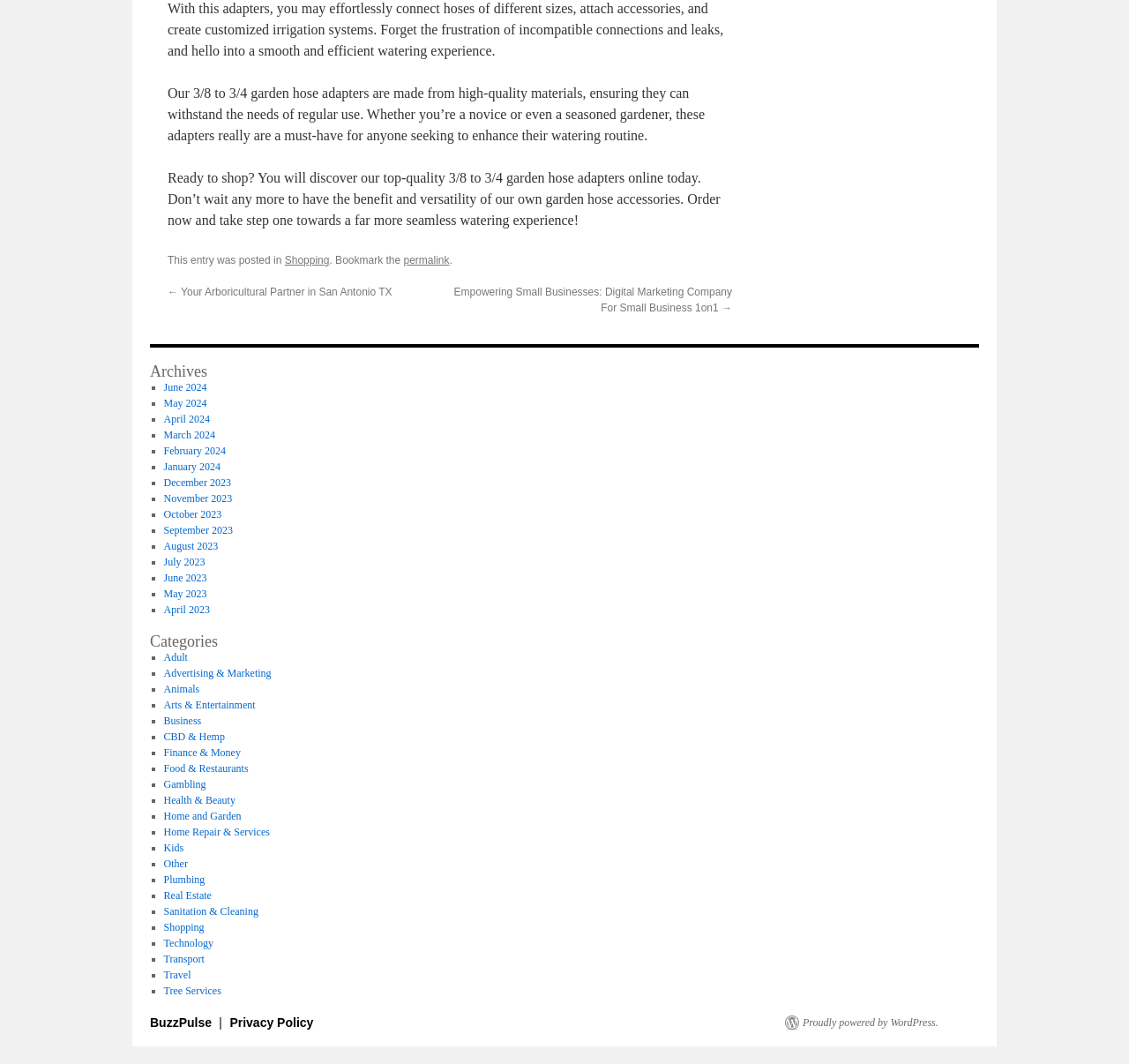Please find the bounding box coordinates (top-left x, top-left y, bottom-right x, bottom-right y) in the screenshot for the UI element described as follows: Sanitation & Cleaning

[0.145, 0.851, 0.229, 0.863]